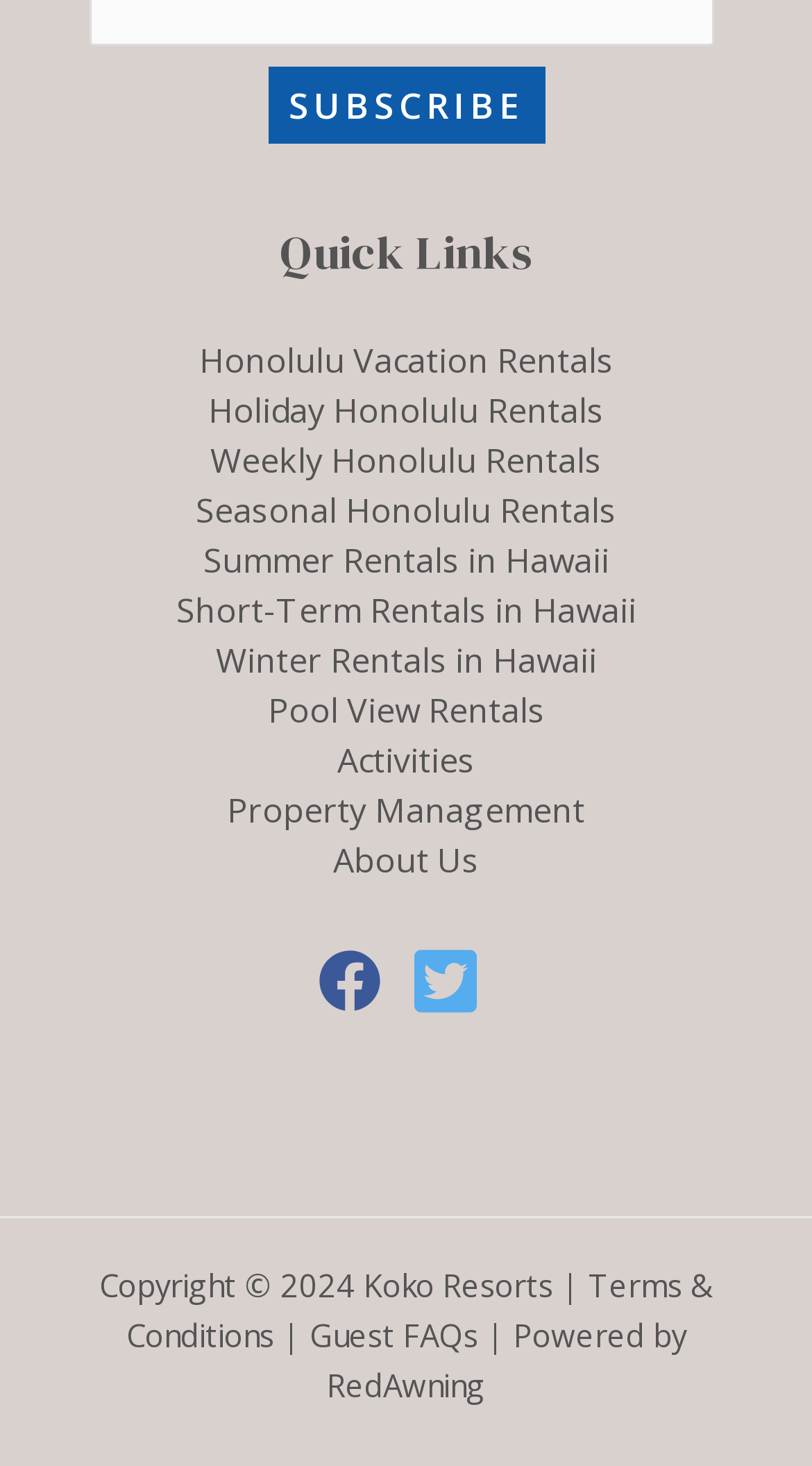Provide the bounding box coordinates of the HTML element this sentence describes: "RedAwning".

[0.403, 0.93, 0.597, 0.959]